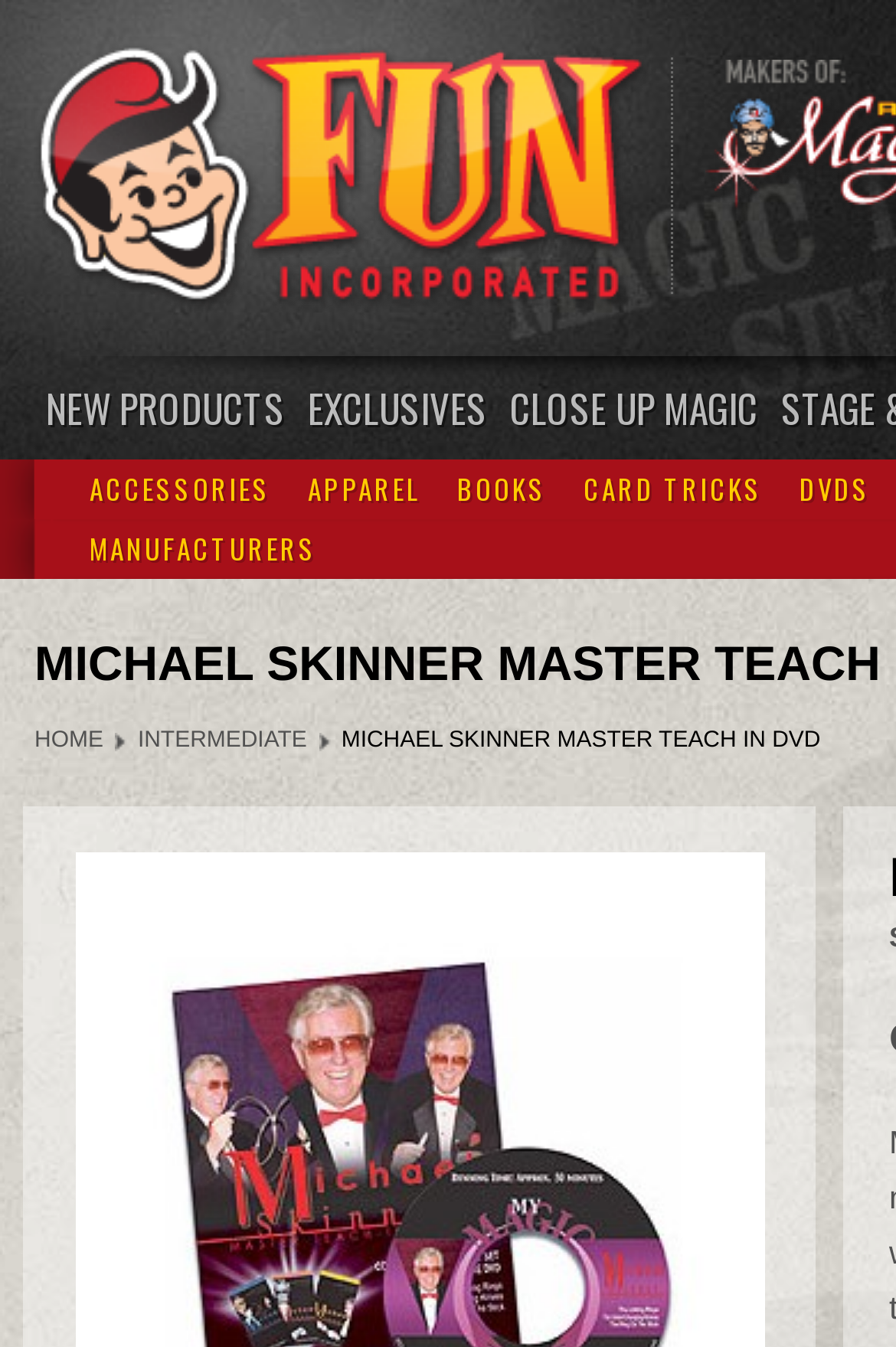Specify the bounding box coordinates of the area to click in order to follow the given instruction: "browse NEW PRODUCTS."

[0.038, 0.264, 0.331, 0.341]